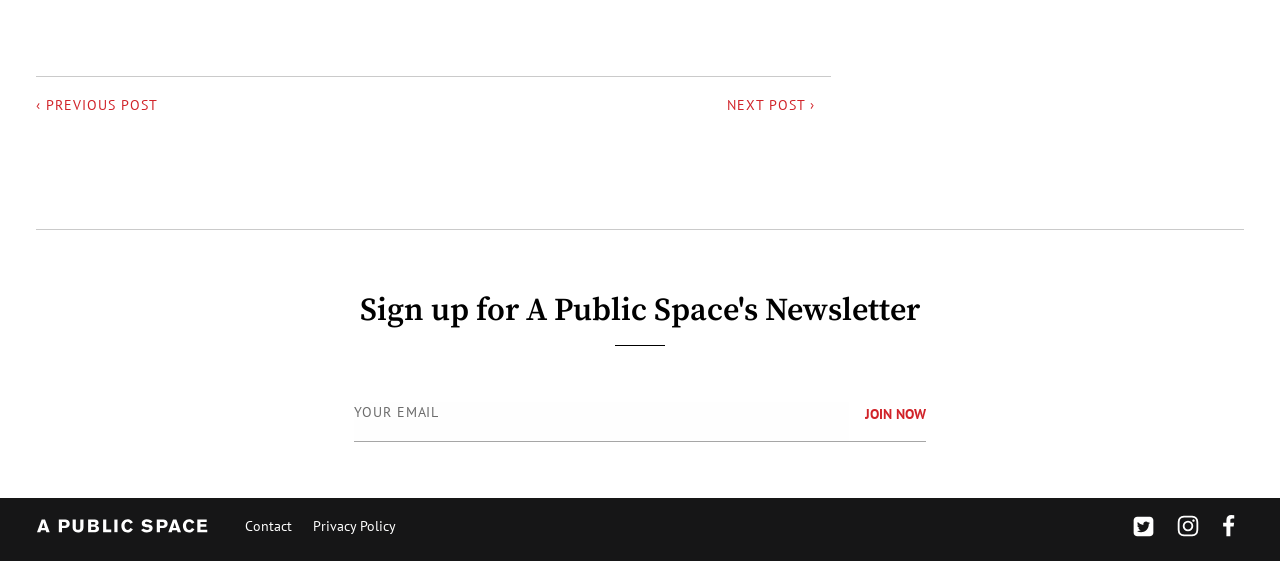Please identify the bounding box coordinates of the element's region that needs to be clicked to fulfill the following instruction: "Visit A Public Space's homepage". The bounding box coordinates should consist of four float numbers between 0 and 1, i.e., [left, top, right, bottom].

[0.028, 0.919, 0.162, 0.953]